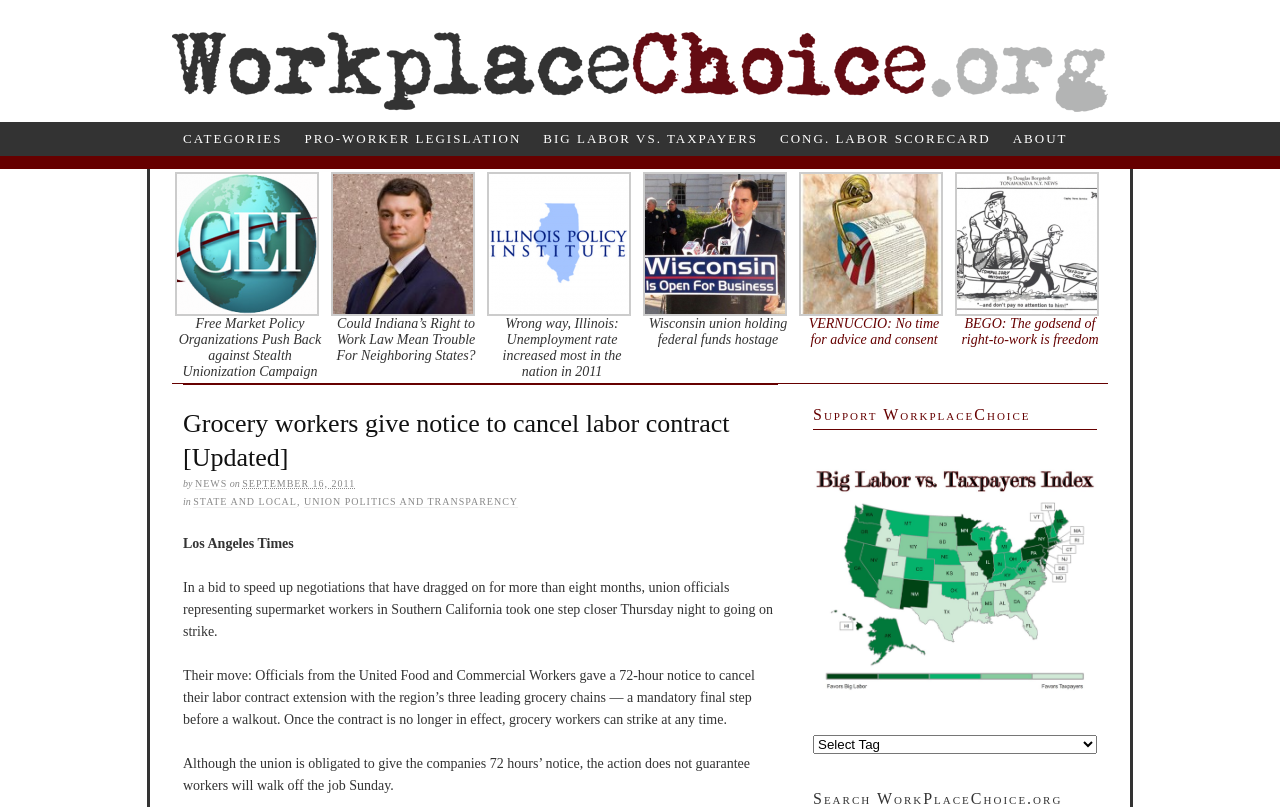Provide the bounding box coordinates of the section that needs to be clicked to accomplish the following instruction: "Read the article 'Free Market Policy Organizations Push Back against Stealth Unionization Campaign'."

[0.14, 0.392, 0.251, 0.47]